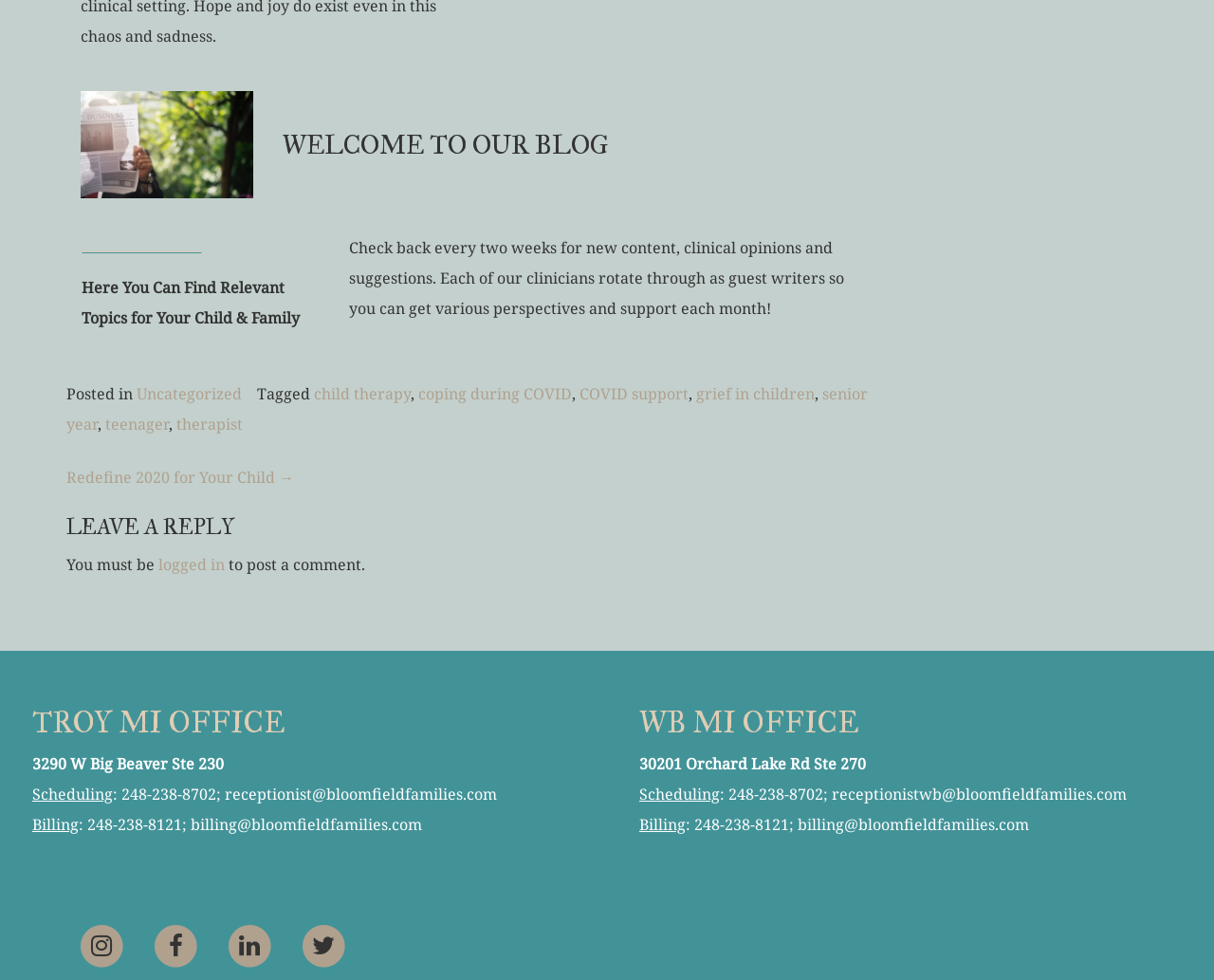Identify the bounding box coordinates of the clickable section necessary to follow the following instruction: "Click on the 'Uncategorized' link". The coordinates should be presented as four float numbers from 0 to 1, i.e., [left, top, right, bottom].

[0.112, 0.391, 0.199, 0.413]